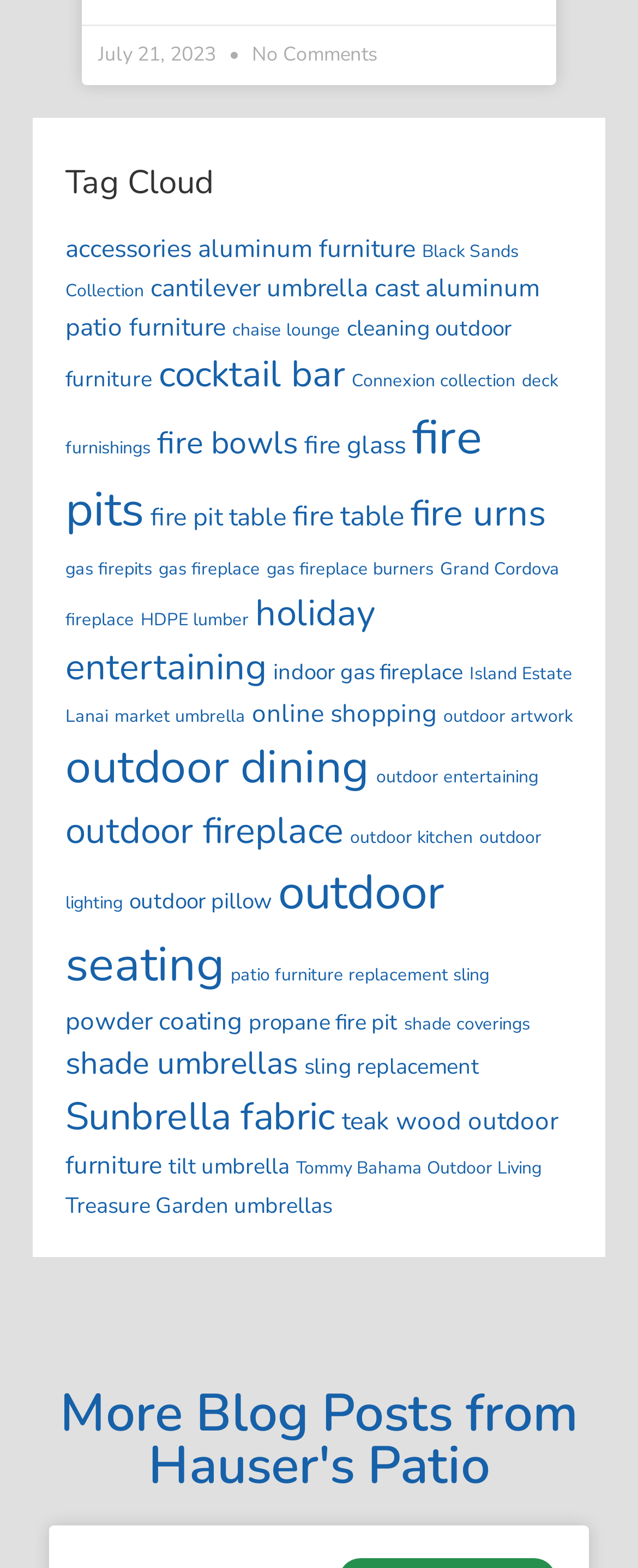What is the date displayed on the webpage?
Examine the webpage screenshot and provide an in-depth answer to the question.

The date is displayed at the top of the webpage, in a static text element with a bounding box coordinate of [0.154, 0.027, 0.346, 0.043].